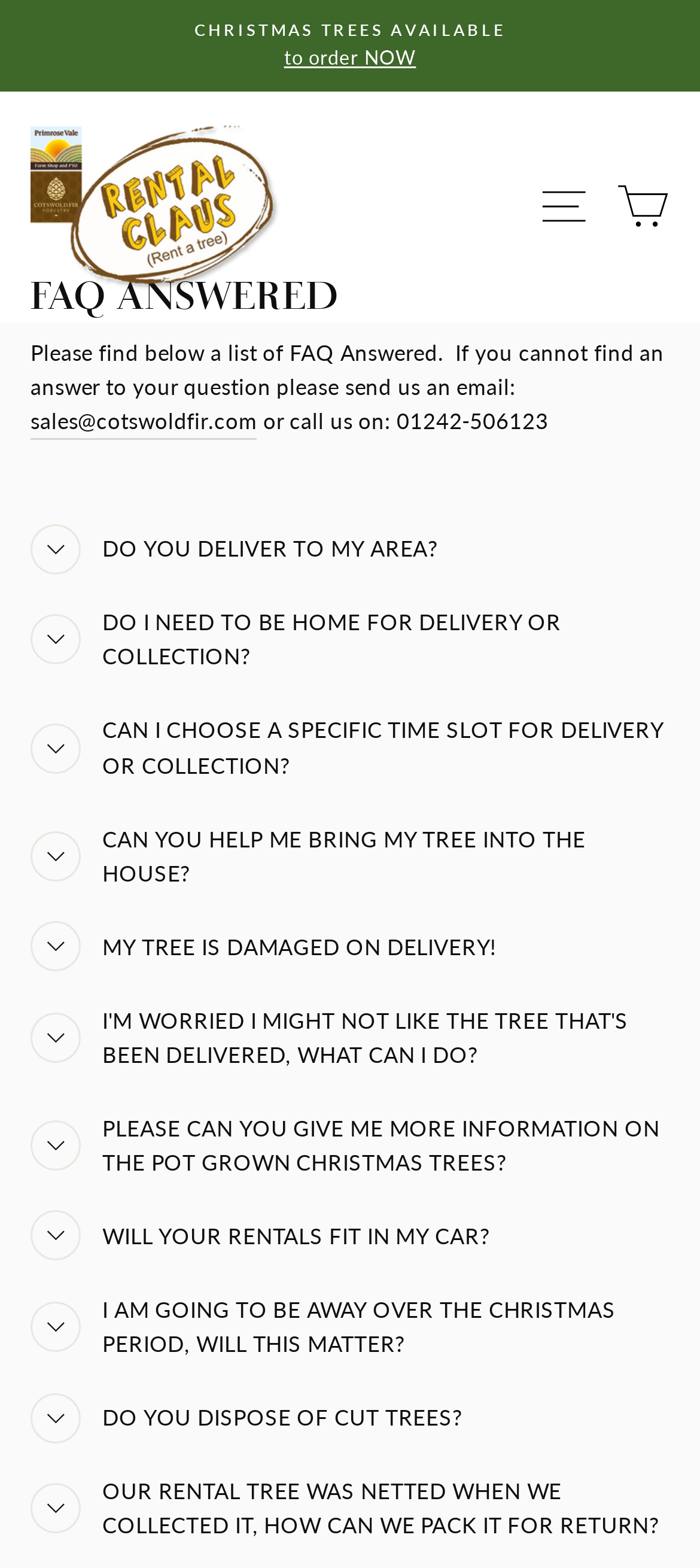Please provide the bounding box coordinates for the element that needs to be clicked to perform the instruction: "View FAQ answer". The coordinates must consist of four float numbers between 0 and 1, formatted as [left, top, right, bottom].

[0.044, 0.406, 0.625, 0.453]